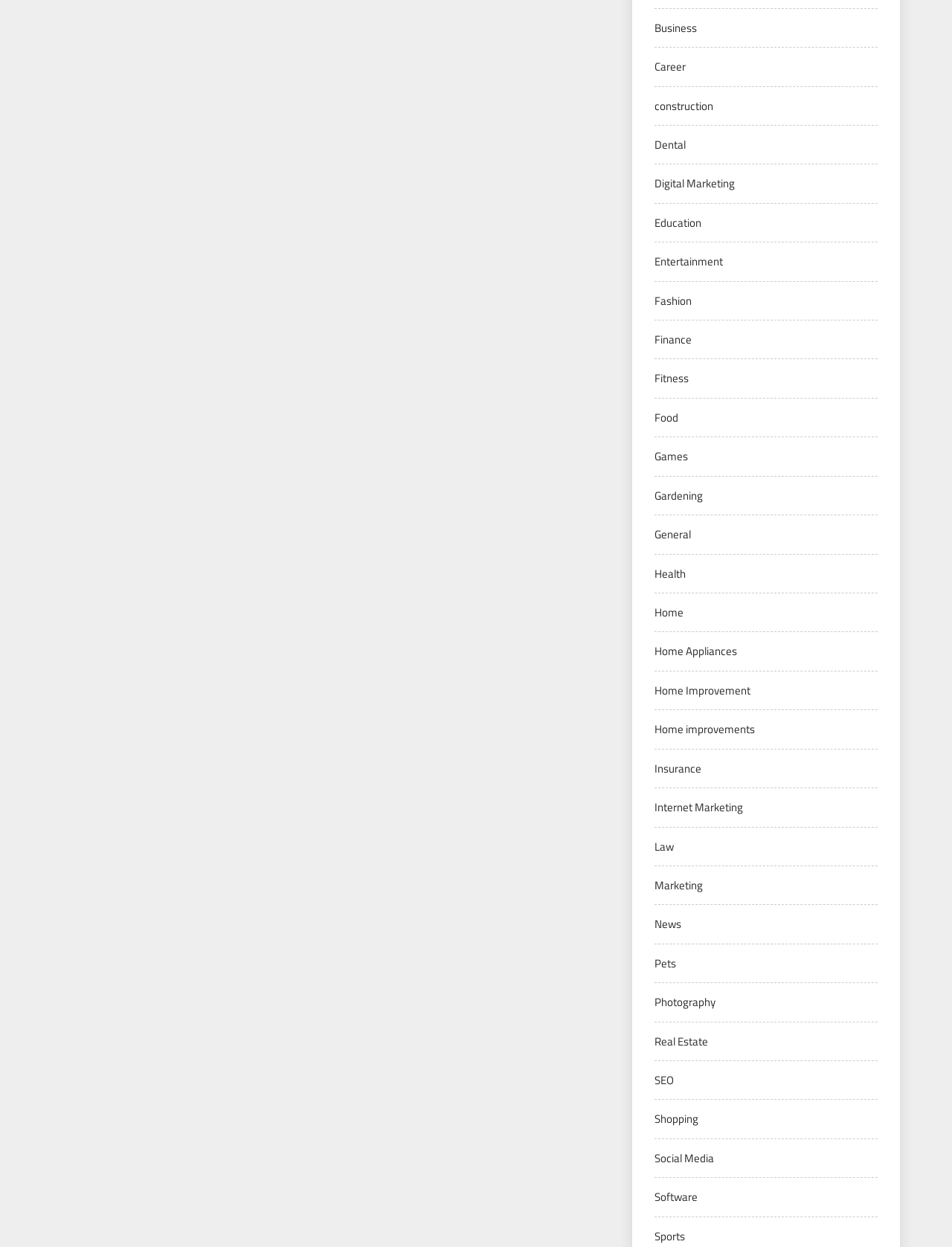Give a short answer to this question using one word or a phrase:
How many categories are listed on the webpage?

31